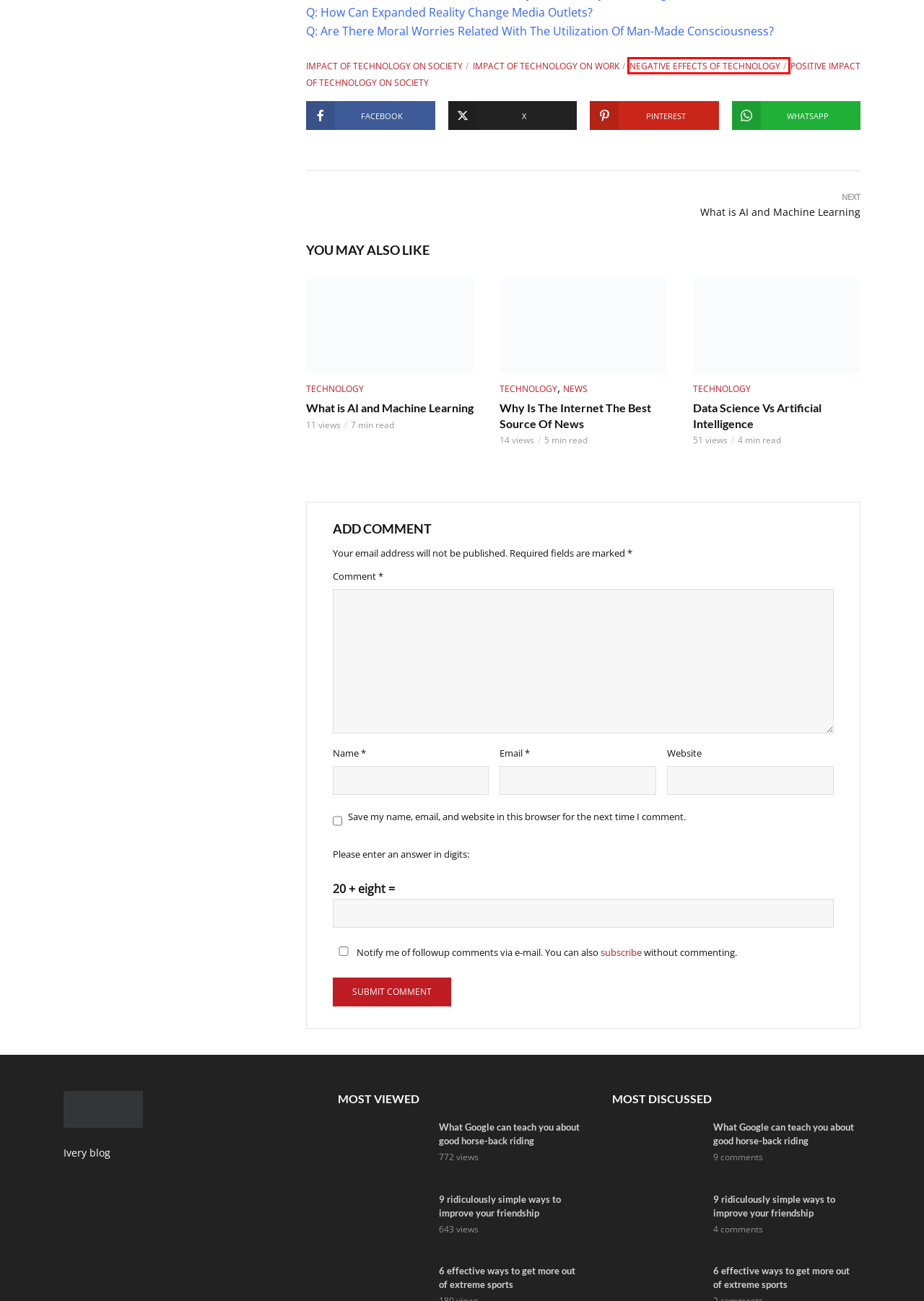You’re provided with a screenshot of a webpage that has a red bounding box around an element. Choose the best matching webpage description for the new page after clicking the element in the red box. The options are:
A. 9 ways to improve your friendship Ivery Blog
B. 6 effective ways to get more out of extreme sports Ivery Blog
C. Why Is The Internet The Best Source Of News @ blog.ivery.in
D. positive impact of technology on society Ivery Blog
E. Data Science Vs Artificial Intelligence Ivery Blog
F. Manage subscriptions – Ivery Blog
G. What is AI and Machine Learning Now Learn @ Ivery Blog ~88
H. Negative effects of technology Ivery Blog

H